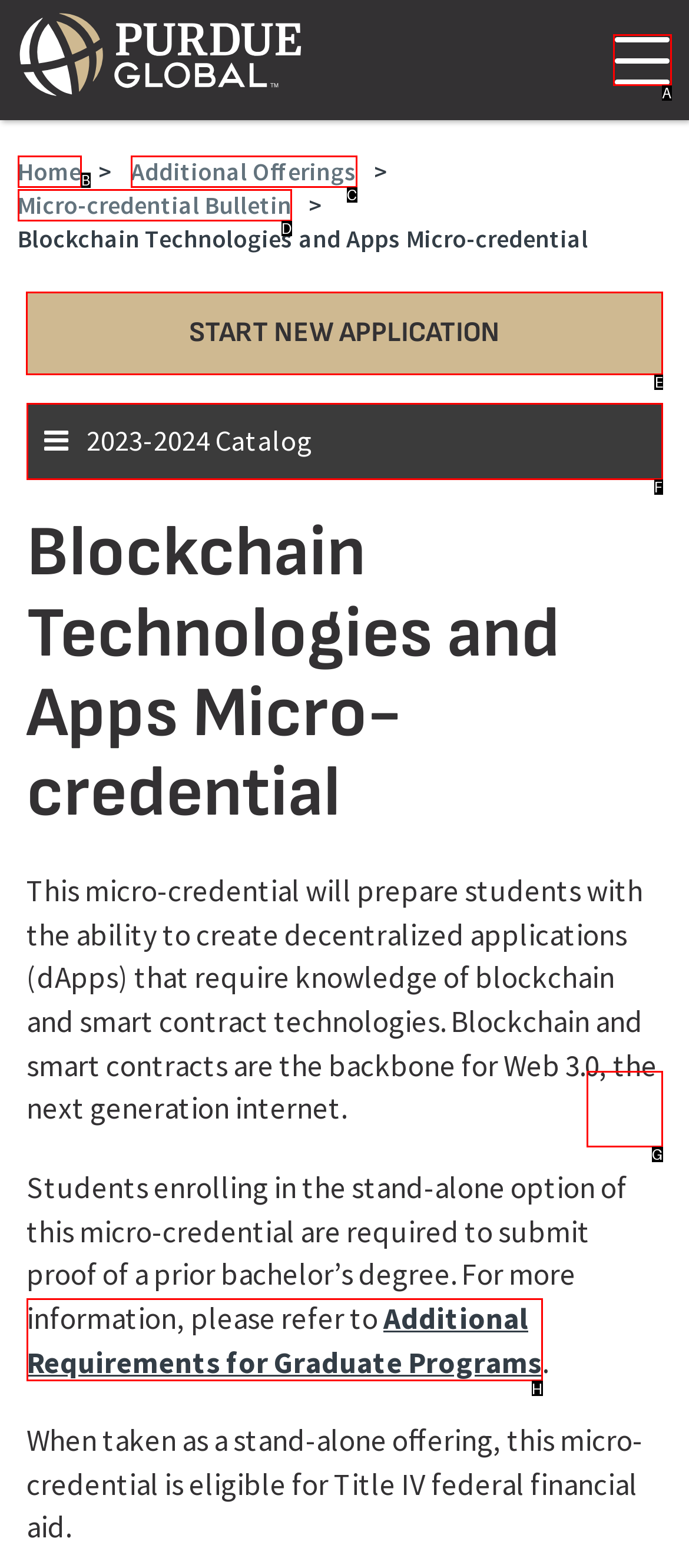Tell me which one HTML element I should click to complete the following task: Browse Arts & Entertainment Answer with the option's letter from the given choices directly.

None